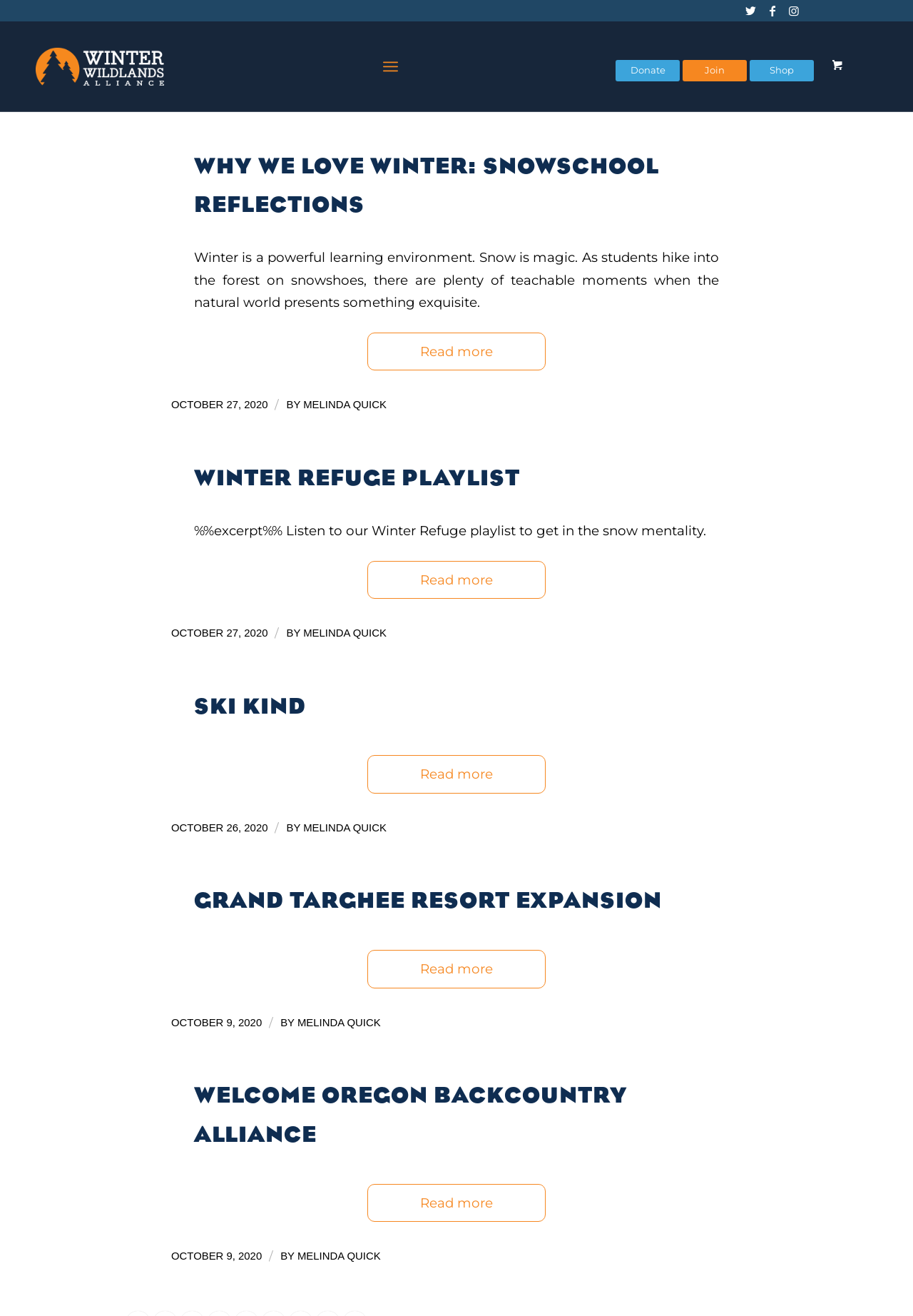How many social media links are at the top of the page?
Answer the question with a single word or phrase derived from the image.

3